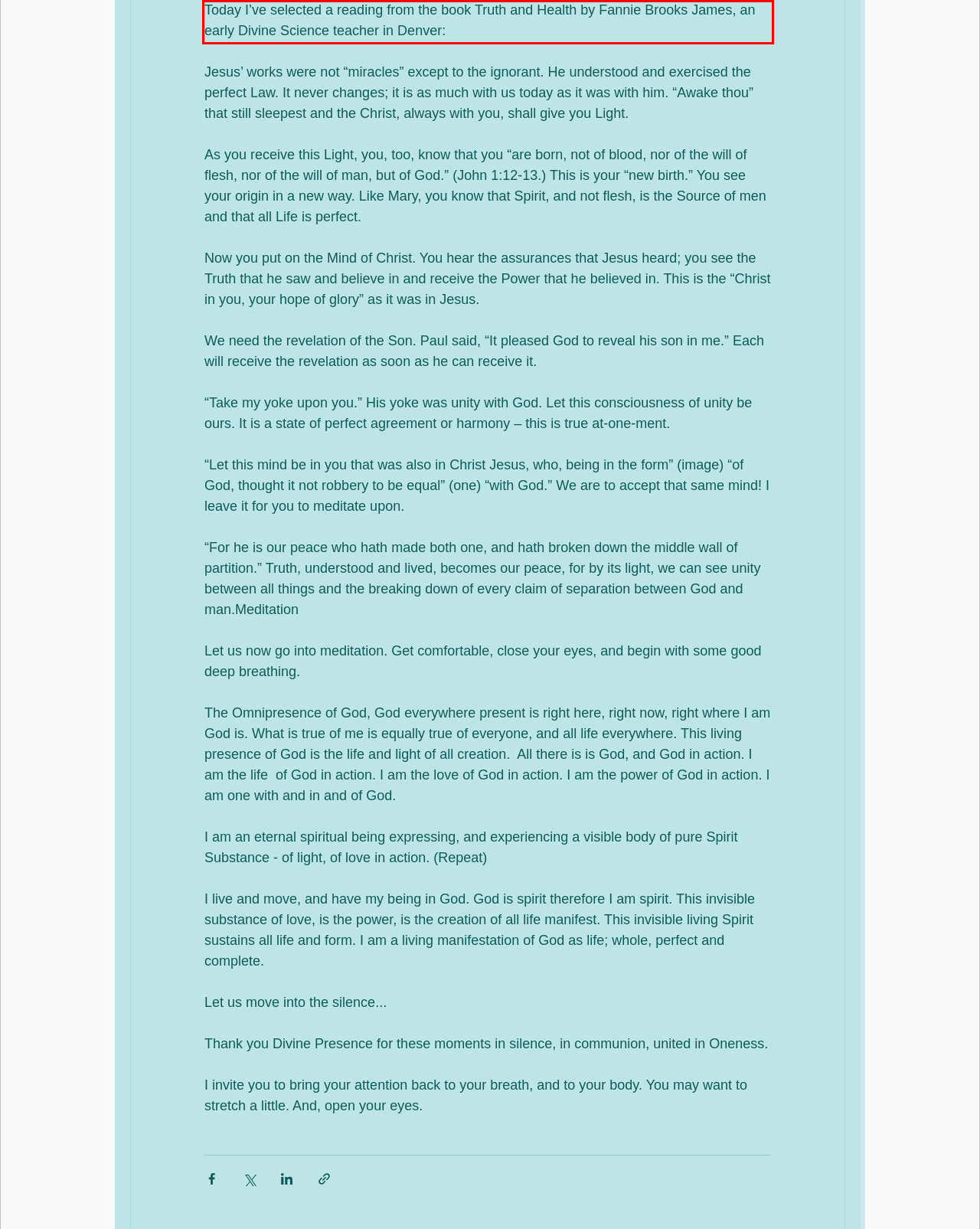Given a webpage screenshot with a red bounding box, perform OCR to read and deliver the text enclosed by the red bounding box.

Today I’ve selected a reading from the book Truth and Health by Fannie Brooks James, an early Divine Science teacher in Denver: